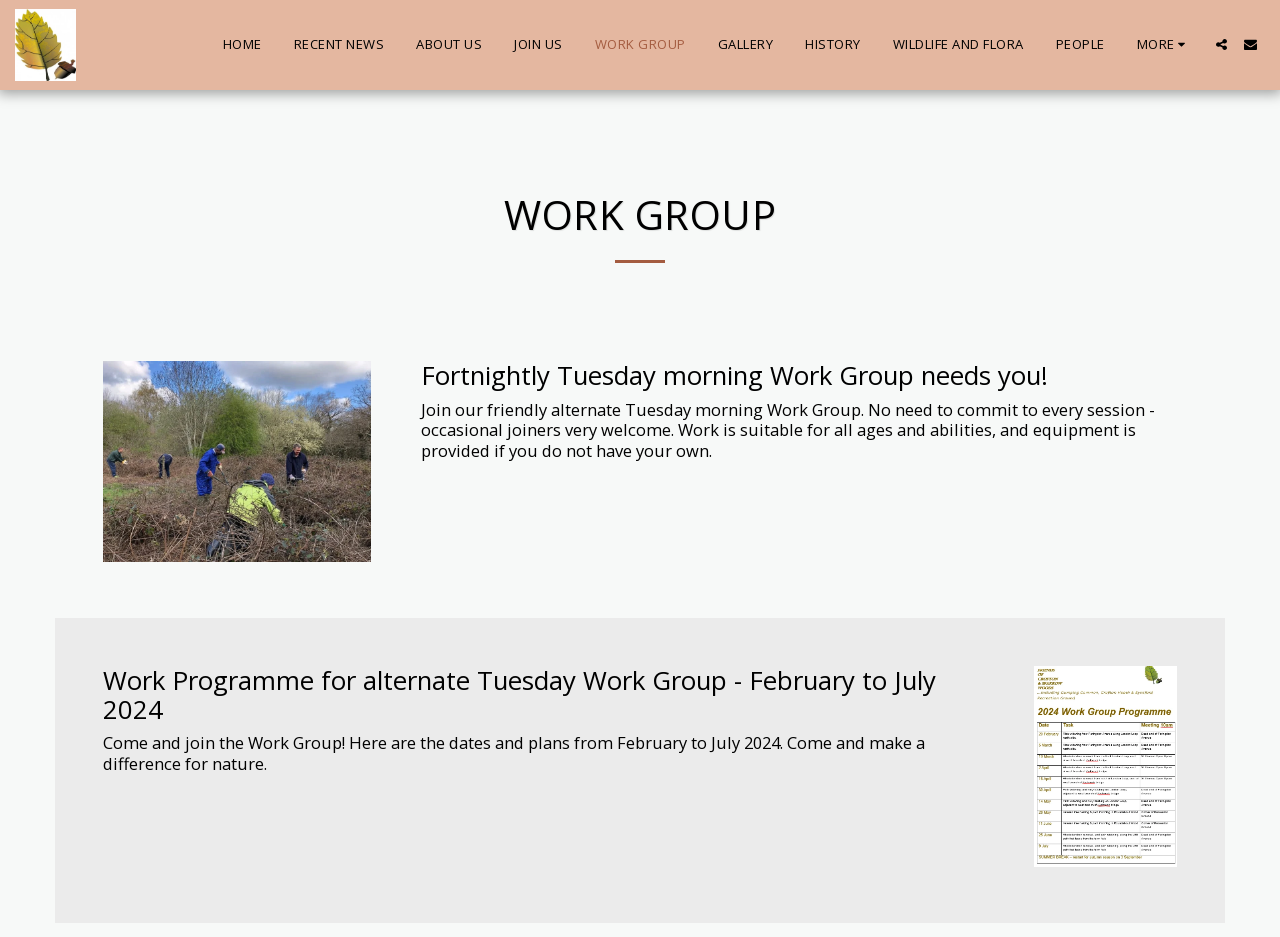What is the name of the group?
Give a detailed and exhaustive answer to the question.

The name of the group can be found in the image at the top of the webpage, which says 'Friends of Crofton and Sparrow Woods'.